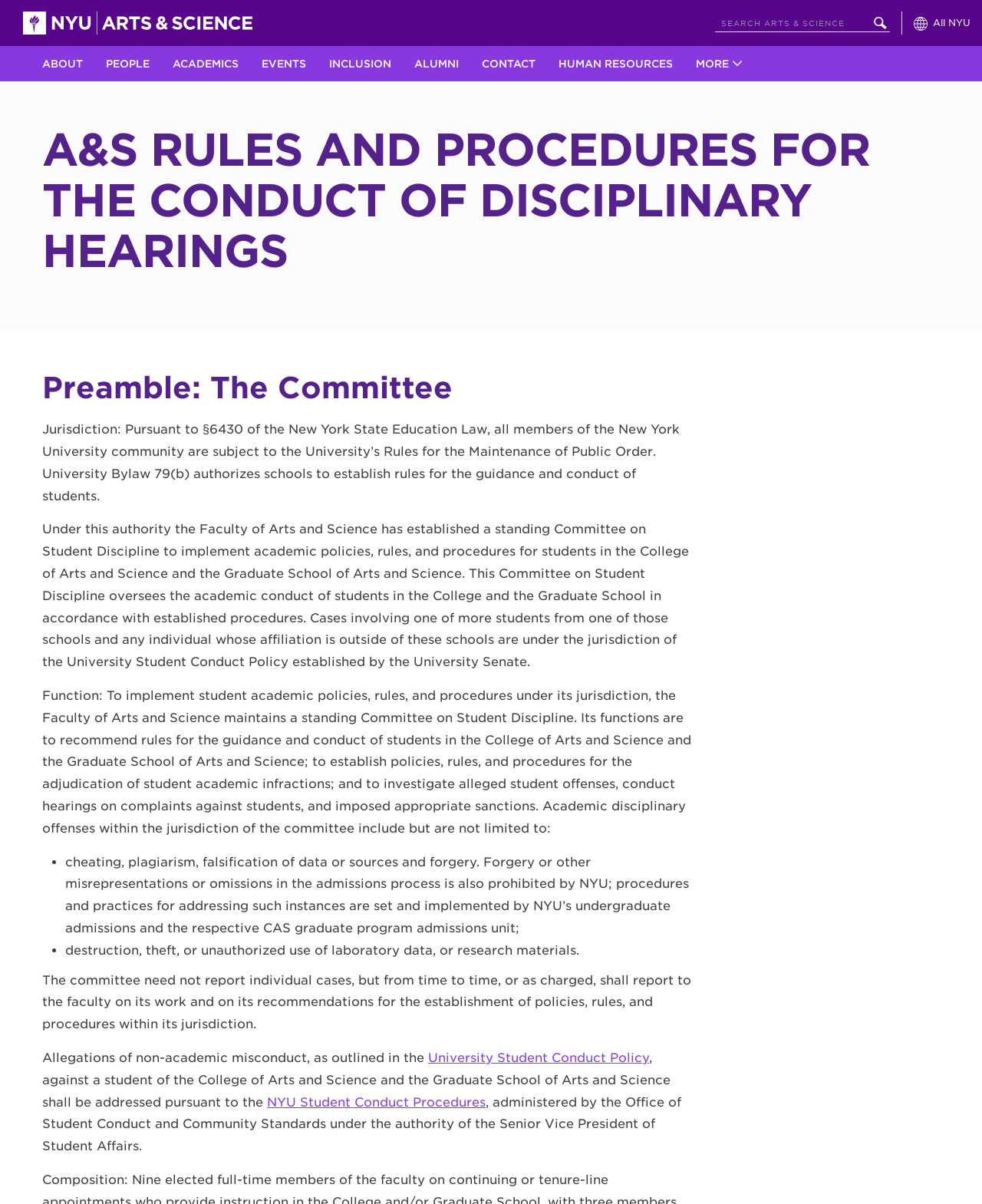Determine and generate the text content of the webpage's headline.

A&S RULES AND PROCEDURES FOR THE CONDUCT OF DISCIPLINARY HEARINGS